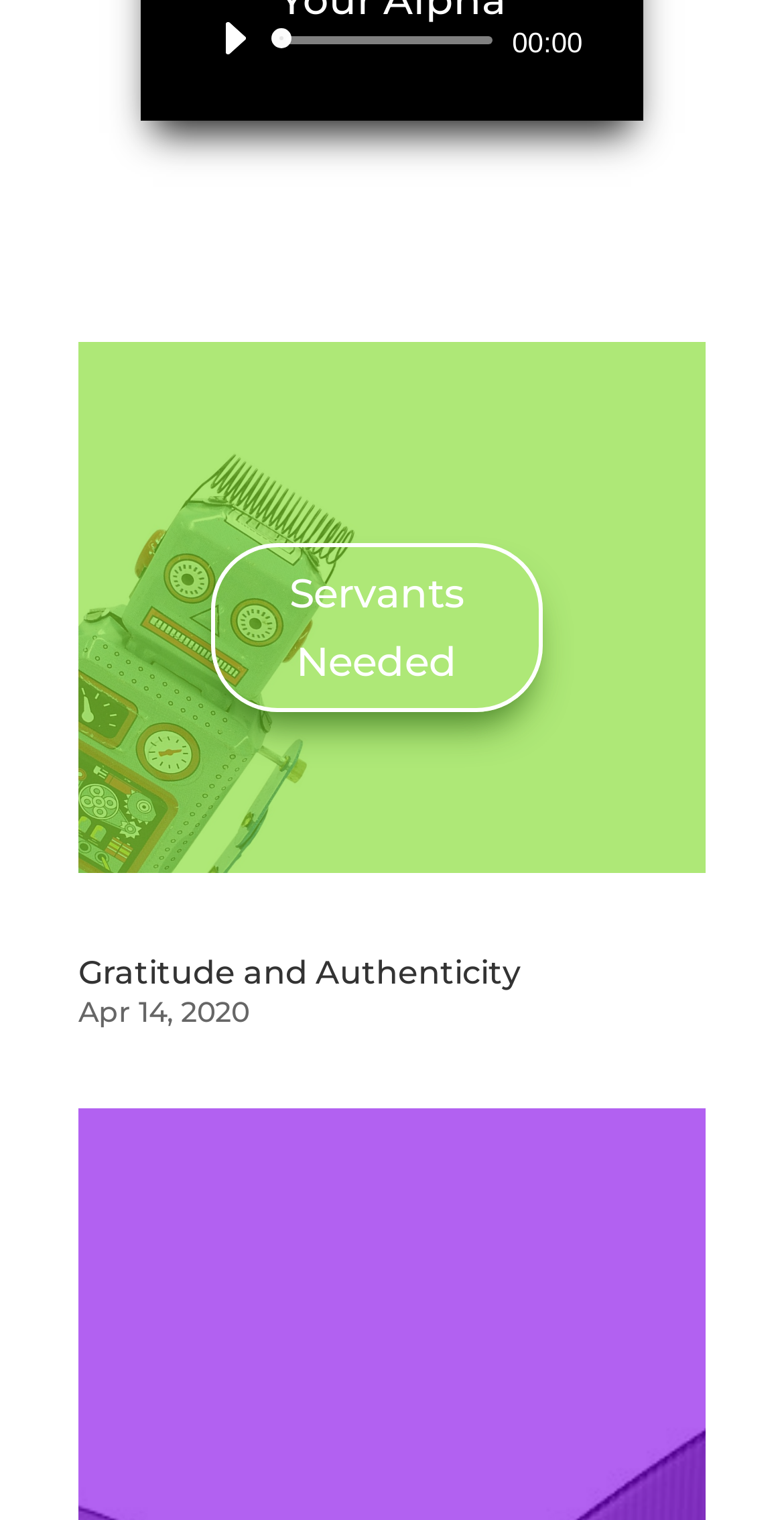What is the current time in the audio player?
Based on the screenshot, answer the question with a single word or phrase.

00:00